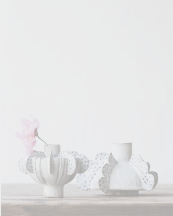What is the background color of the arrangement?
Use the information from the screenshot to give a comprehensive response to the question.

The caption describes the arrangement as being set against a minimalist white background, which provides a clean and simple backdrop for the vases.